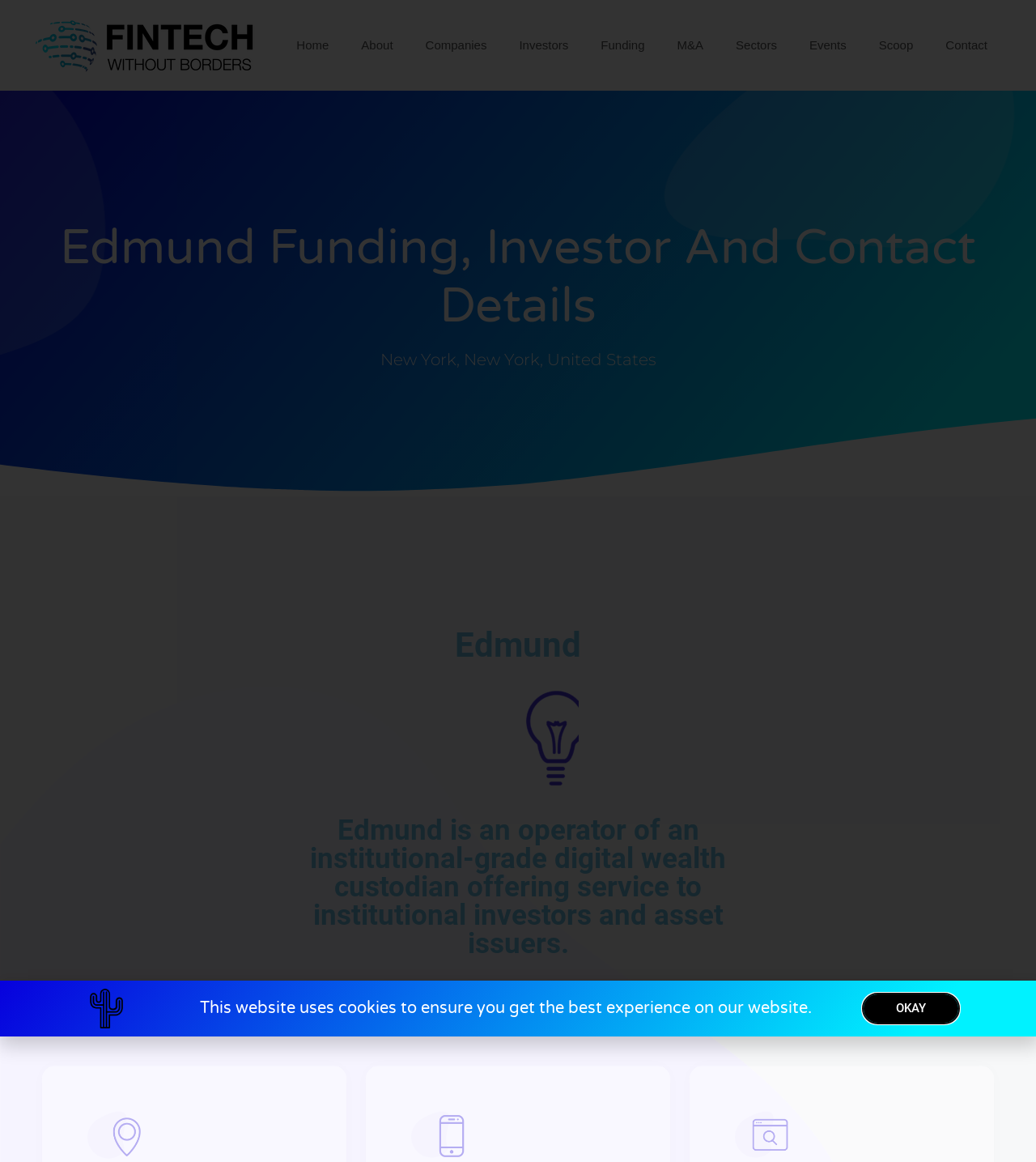Please identify the bounding box coordinates of the region to click in order to complete the given instruction: "Learn more about Edmund". The coordinates should be four float numbers between 0 and 1, i.e., [left, top, right, bottom].

[0.439, 0.538, 0.561, 0.572]